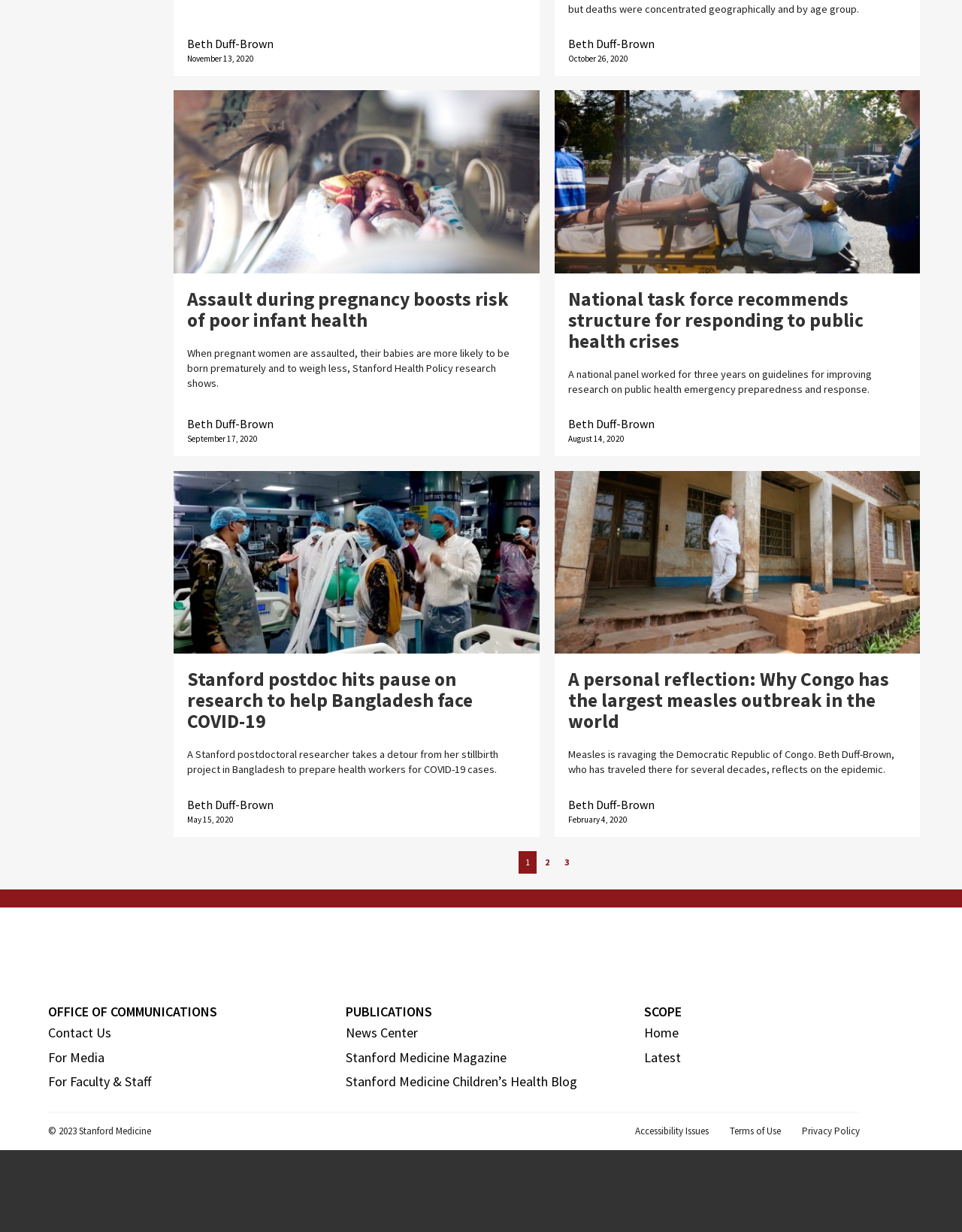What is the date of the last article?
Answer the question with a thorough and detailed explanation.

I found the date of the last article by looking at its footer section, where it says 'Published on' followed by the date 'February 4, 2020'.